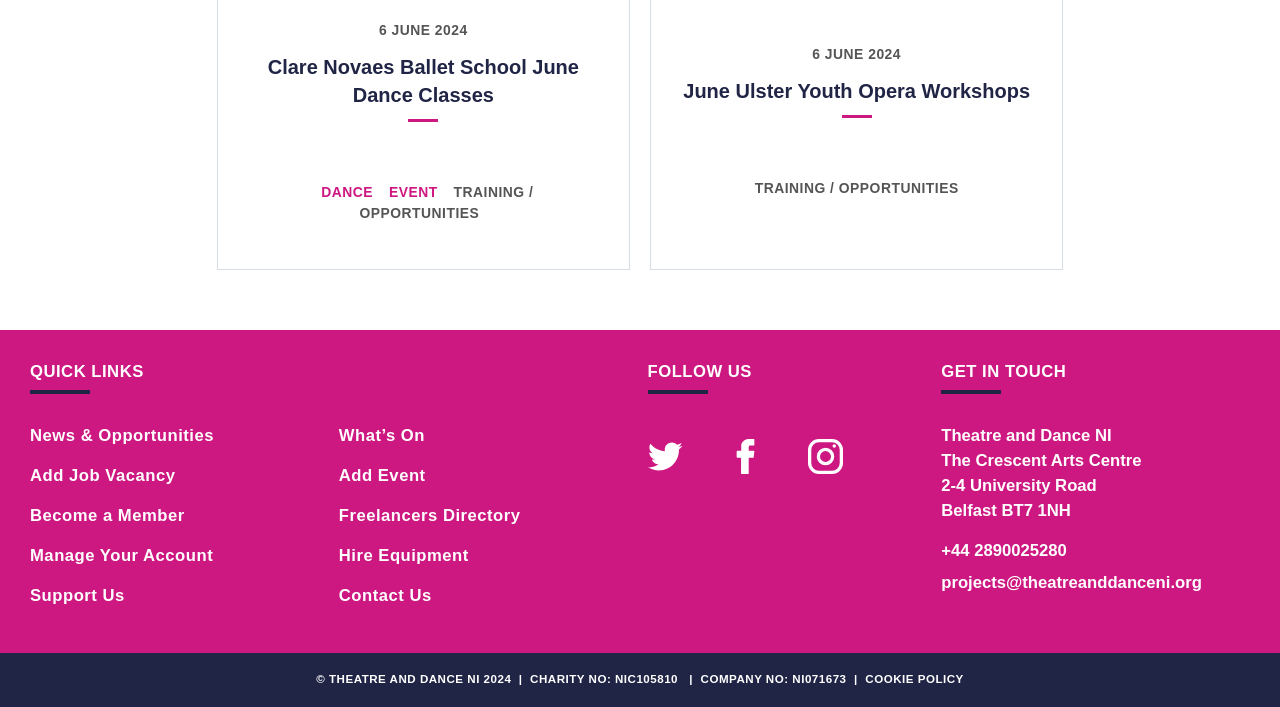Determine the bounding box coordinates for the area that should be clicked to carry out the following instruction: "Send email to projects@theatreanddanceni.org".

[0.735, 0.81, 0.939, 0.837]